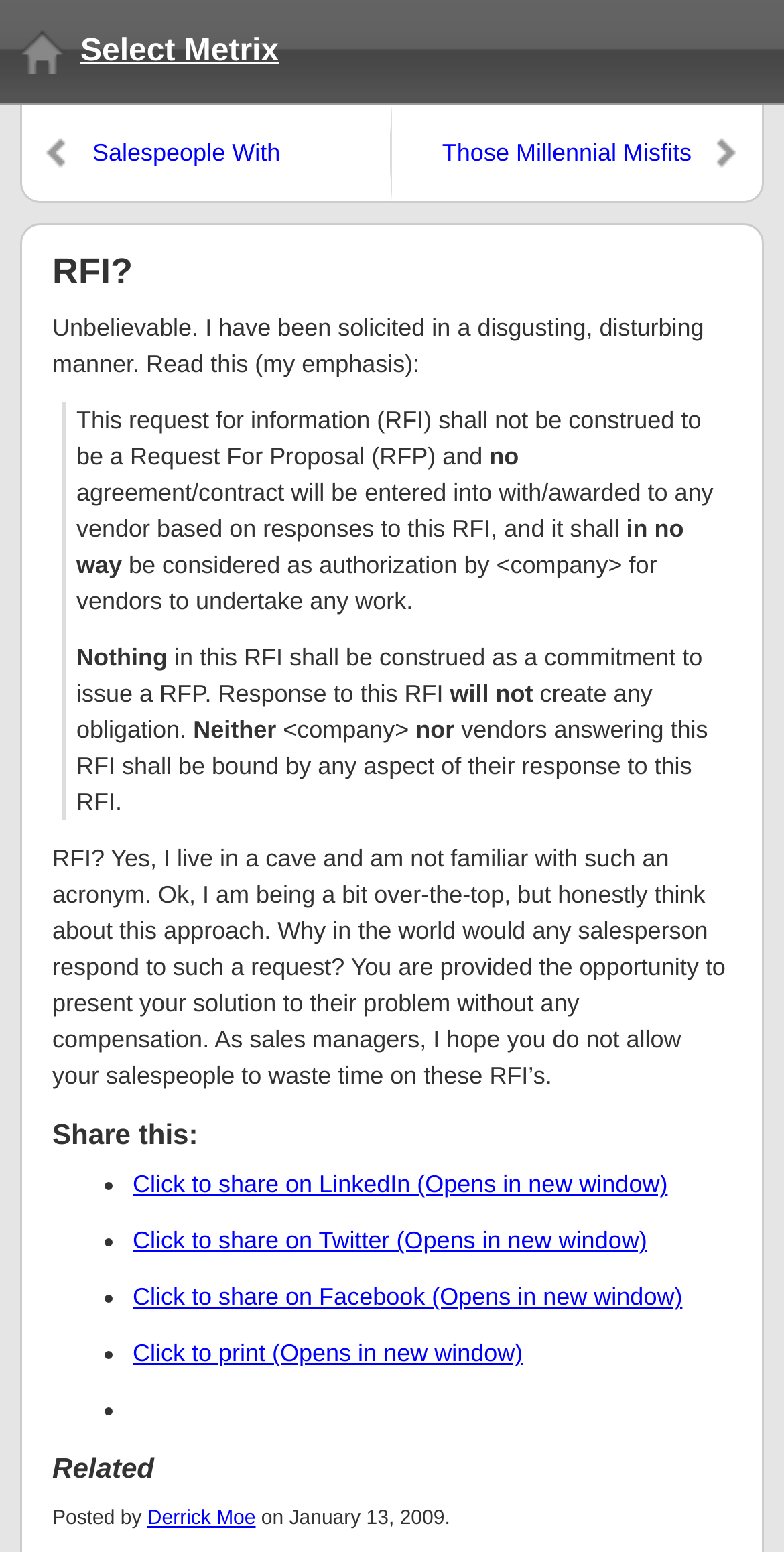Locate the bounding box coordinates of the element's region that should be clicked to carry out the following instruction: "Click the link to the Vala FAQ". The coordinates need to be four float numbers between 0 and 1, i.e., [left, top, right, bottom].

None